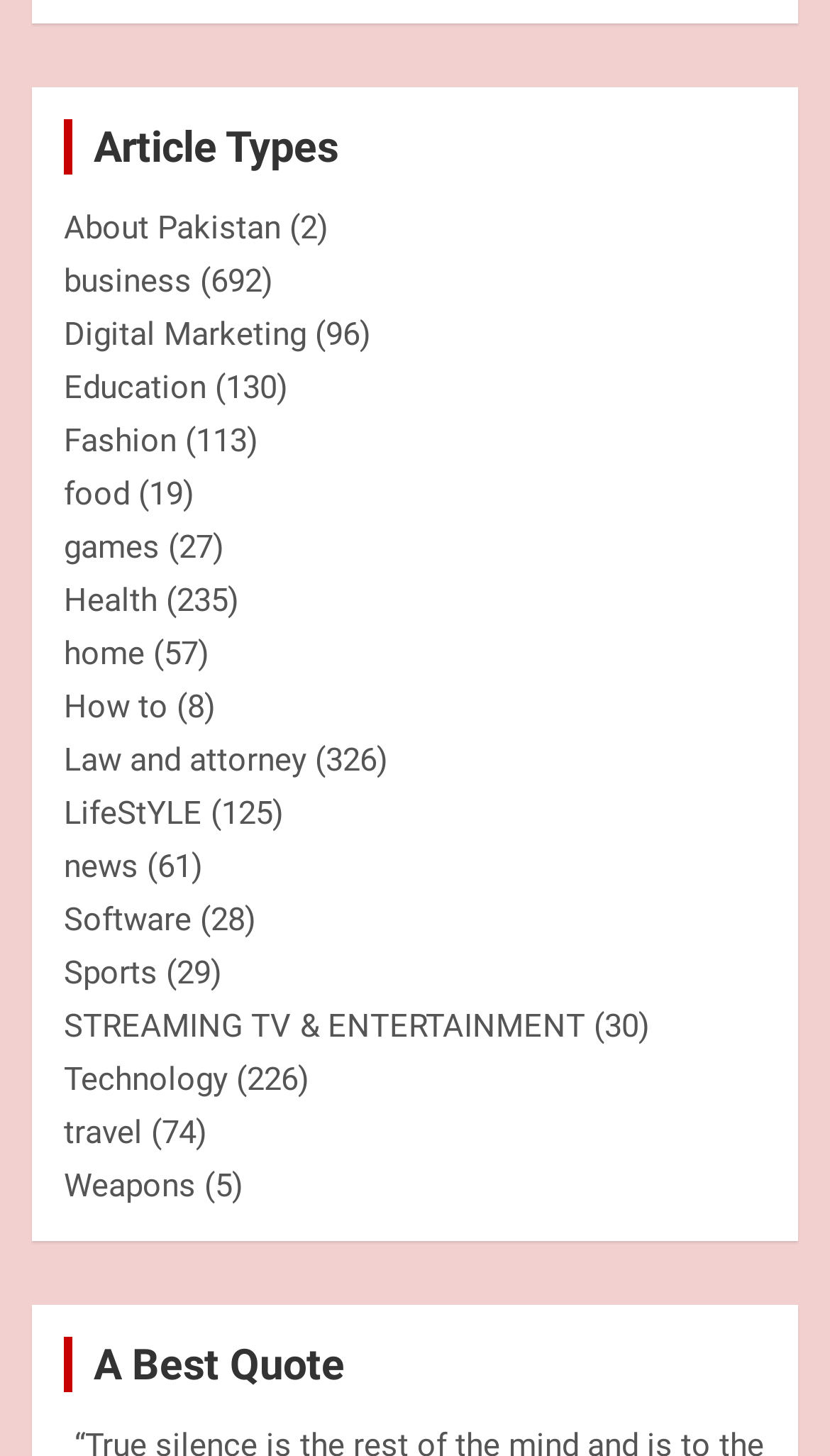Identify the bounding box of the UI element described as follows: "STREAMING TV & ENTERTAINMENT". Provide the coordinates as four float numbers in the range of 0 to 1 [left, top, right, bottom].

[0.077, 0.692, 0.705, 0.718]